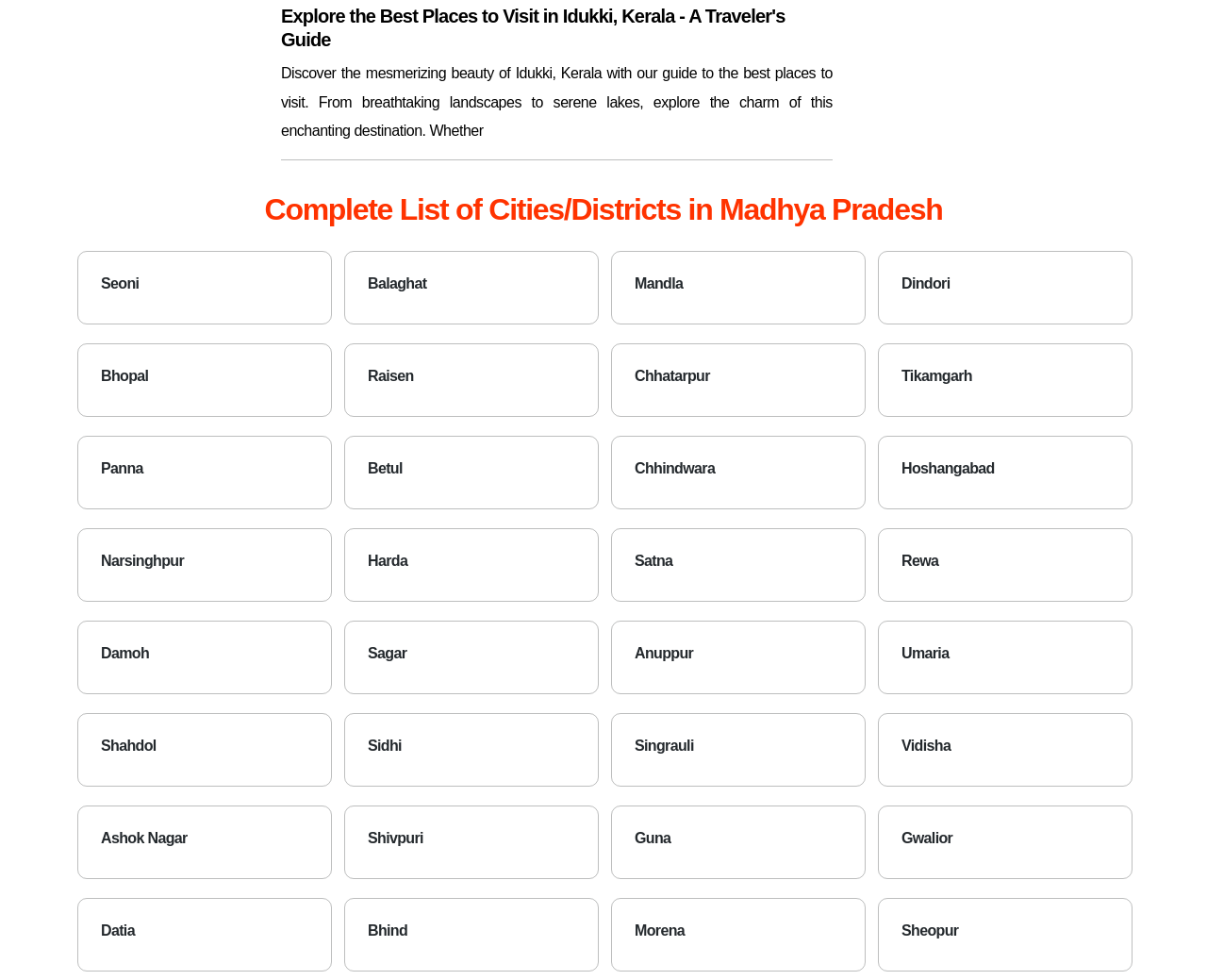Is there a city named Vidisha on this webpage?
Based on the screenshot, provide your answer in one word or phrase.

Yes